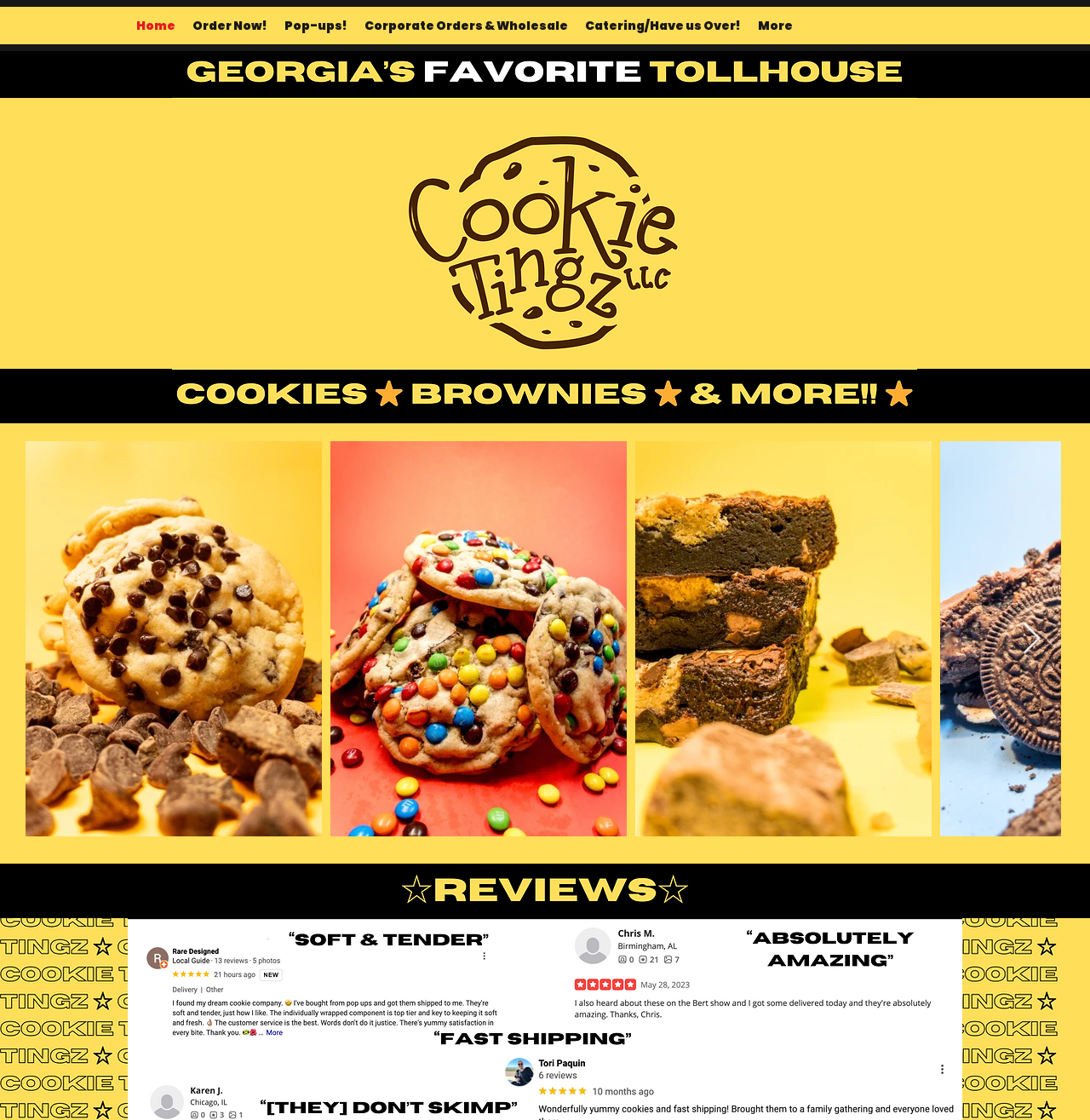What is the name of the company? Examine the screenshot and reply using just one word or a brief phrase.

Cookie Tingz LLC